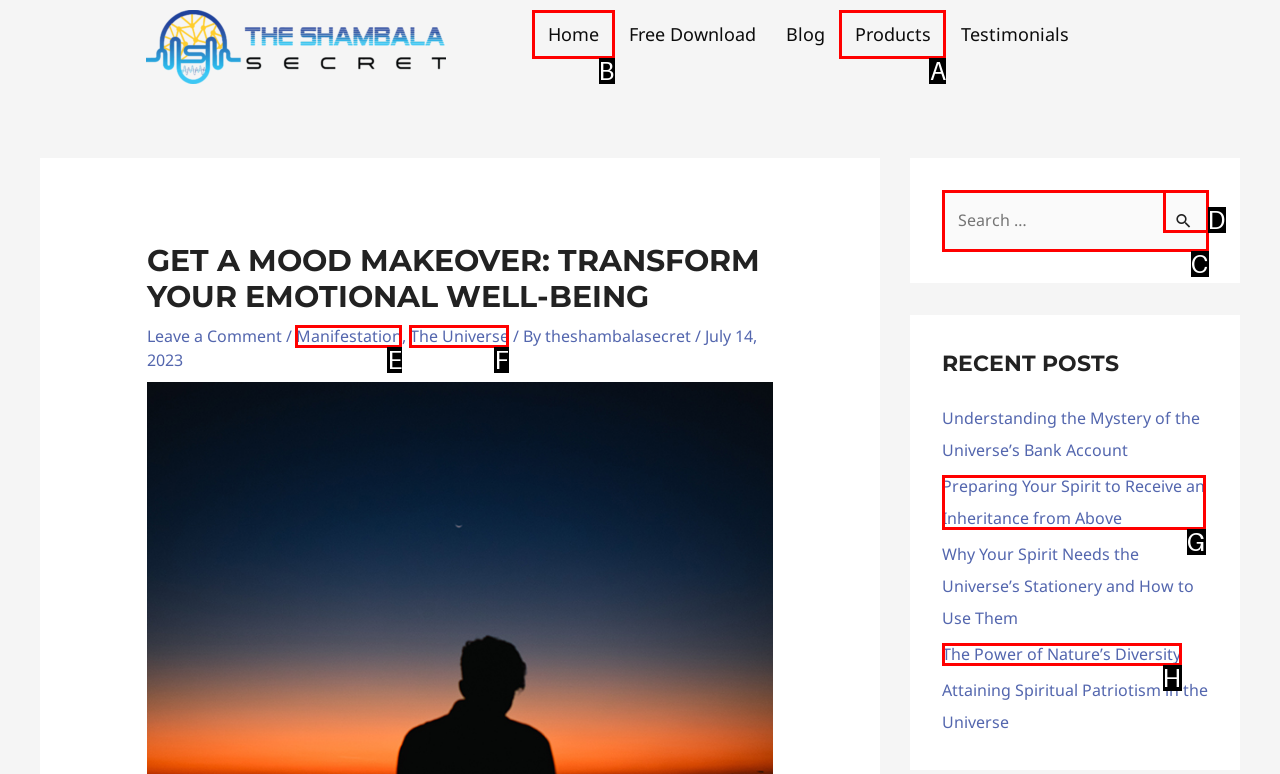Please identify the correct UI element to click for the task: Follow Brooks Yeager on Facebook Respond with the letter of the appropriate option.

None